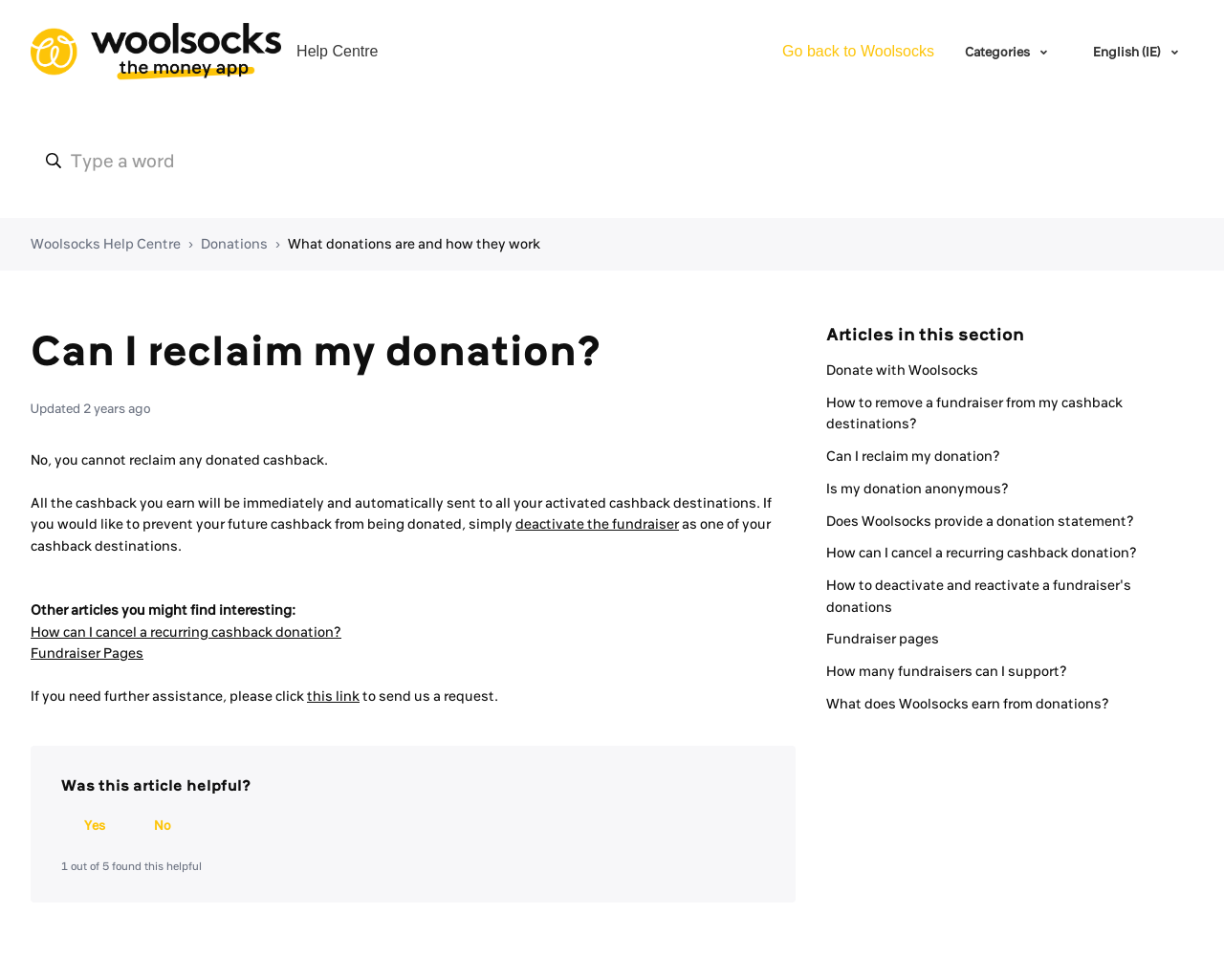Predict the bounding box coordinates of the area that should be clicked to accomplish the following instruction: "Read article about How can I cancel a recurring cashback donation?". The bounding box coordinates should consist of four float numbers between 0 and 1, i.e., [left, top, right, bottom].

[0.025, 0.636, 0.279, 0.653]